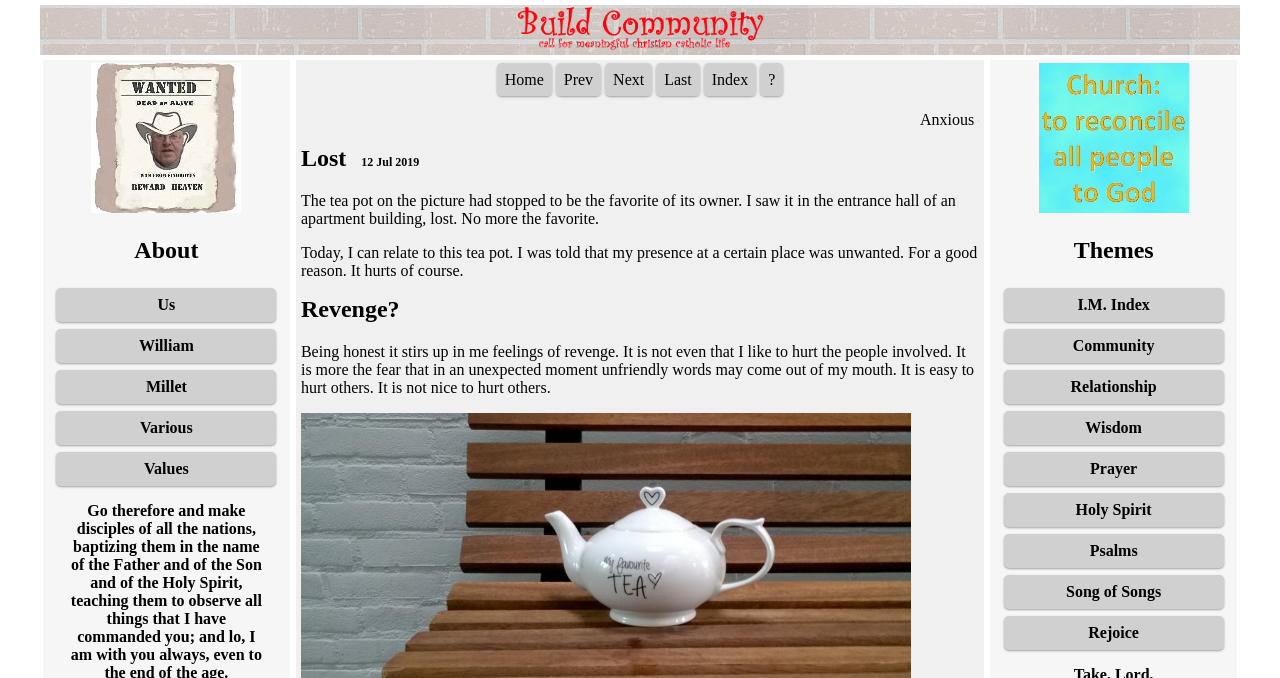Identify the bounding box of the UI component described as: "Rejoice".

[0.784, 0.908, 0.956, 0.959]